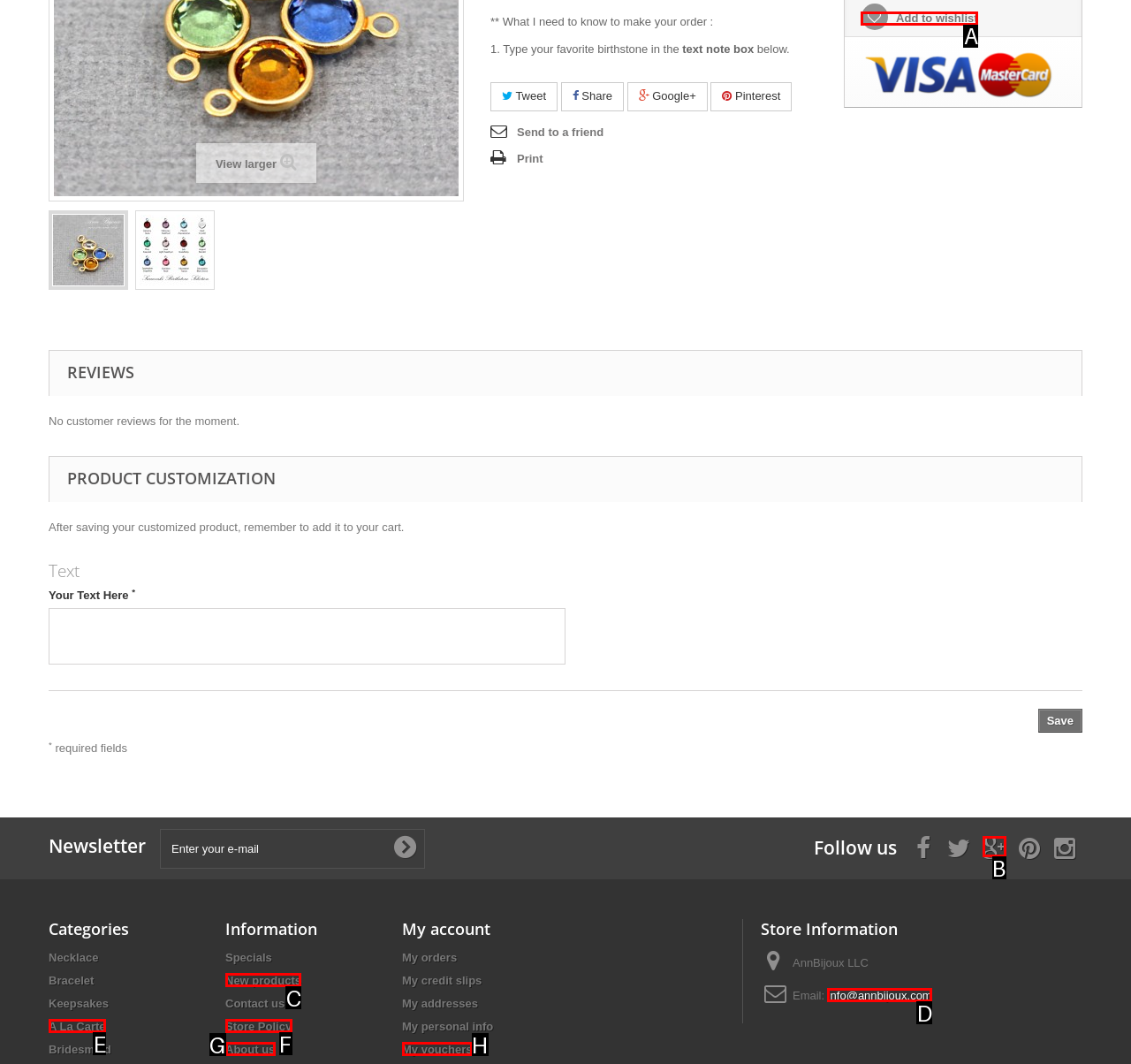Identify the HTML element that best fits the description: Store Policy. Respond with the letter of the corresponding element.

F